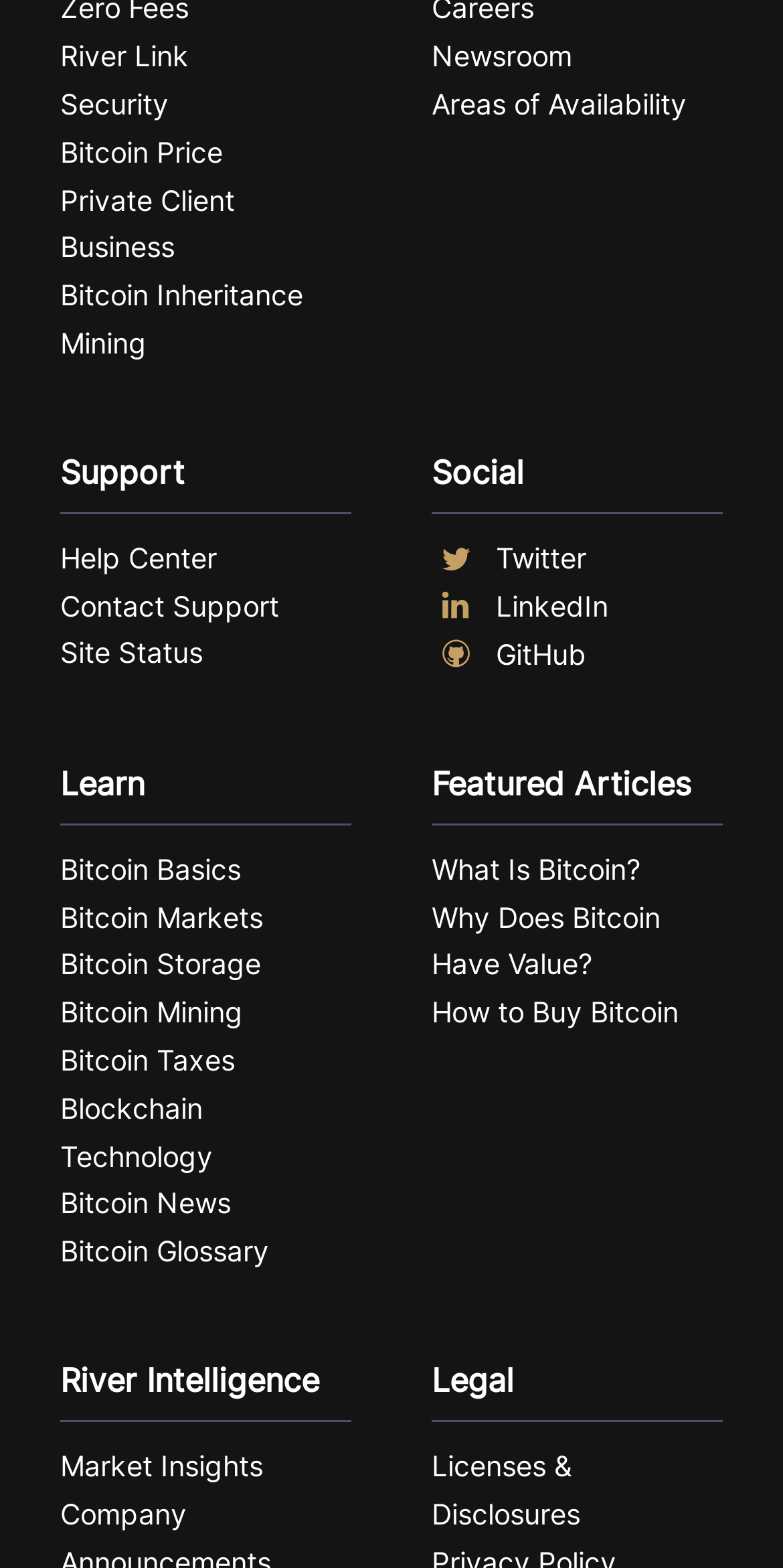Can you specify the bounding box coordinates of the area that needs to be clicked to fulfill the following instruction: "Learn about Bitcoin Basics"?

[0.077, 0.539, 0.449, 0.569]